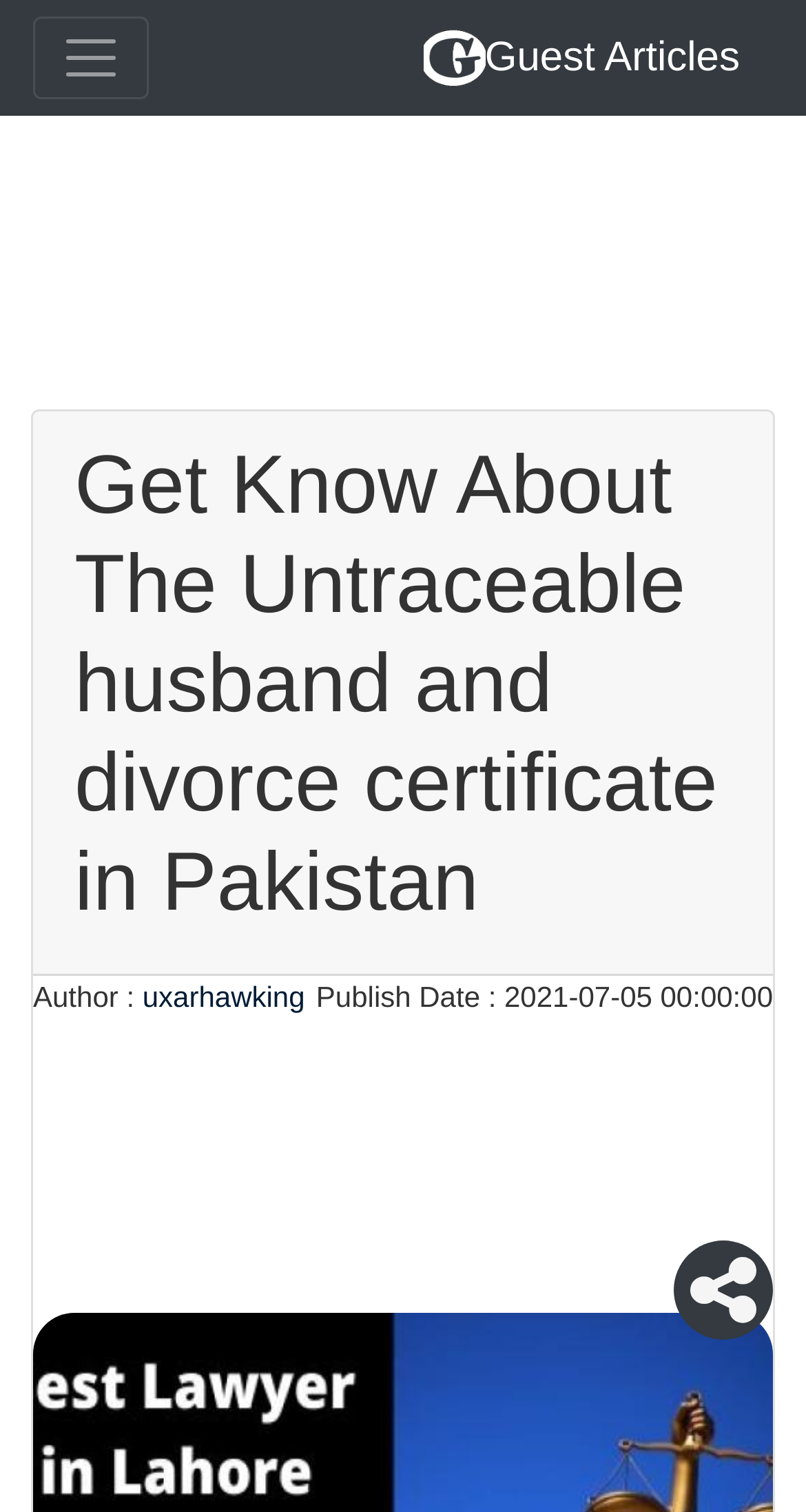Offer a detailed account of what is visible on the webpage.

The webpage appears to be an article page, specifically a guest article, with a title "Get Know About The Untraceable husband and divorce certificate in Pakistan". At the top left corner, there is a button labeled "Toggle navigation" which is not expanded. Next to it, on the top right corner, there is a link "Guest Articles" accompanied by an image with the same label.

Below the top navigation section, the main content area begins with a large heading that spans almost the entire width of the page, displaying the title of the article. 

Further down, there is a section that provides information about the author and publication date. The author's name, "uxarhawking", is presented as a link, and the publication date is "2021-07-05 00:00:00". This section is positioned near the top of the page, but below the main heading.